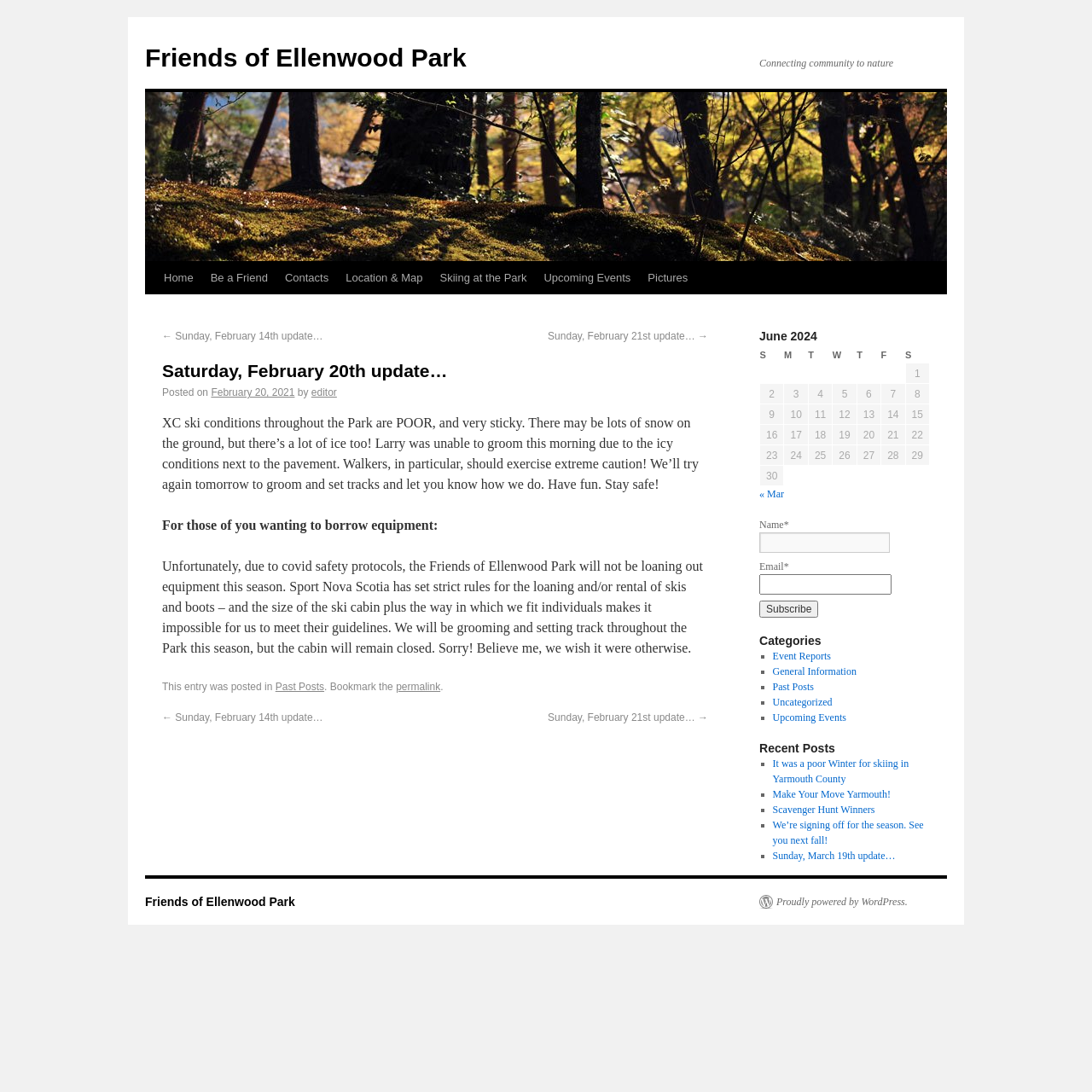Please find and report the bounding box coordinates of the element to click in order to perform the following action: "Go to the 'Upcoming Events' page". The coordinates should be expressed as four float numbers between 0 and 1, in the format [left, top, right, bottom].

[0.49, 0.24, 0.585, 0.27]